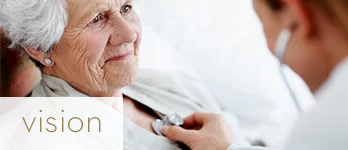Respond with a single word or phrase to the following question: What is the age group of the woman being cared for?

elderly